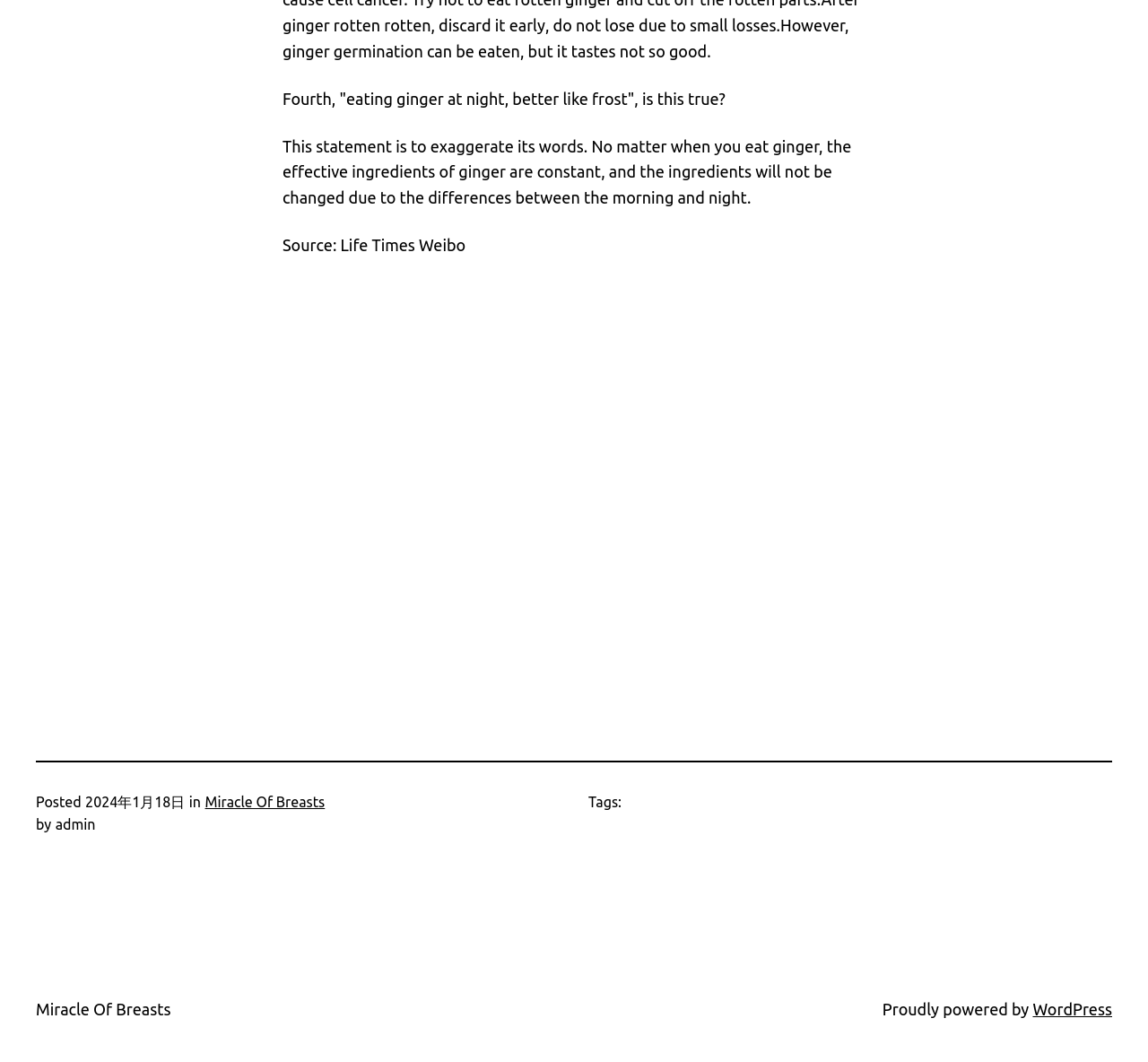For the given element description WordPress, determine the bounding box coordinates of the UI element. The coordinates should follow the format (top-left x, top-left y, bottom-right x, bottom-right y) and be within the range of 0 to 1.

[0.9, 0.942, 0.969, 0.959]